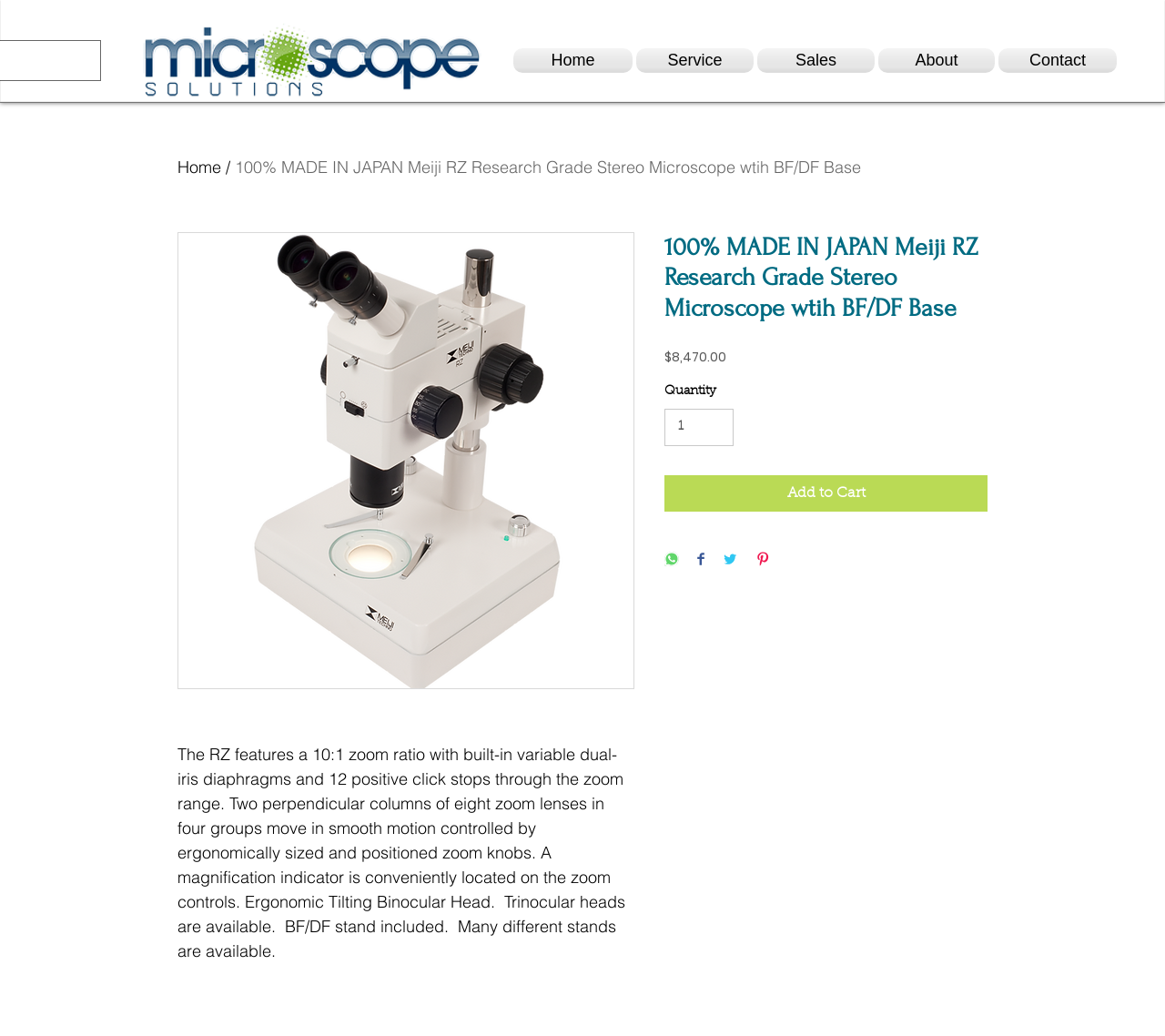Find and specify the bounding box coordinates that correspond to the clickable region for the instruction: "Click the 'Share on WhatsApp' button".

[0.57, 0.532, 0.583, 0.549]